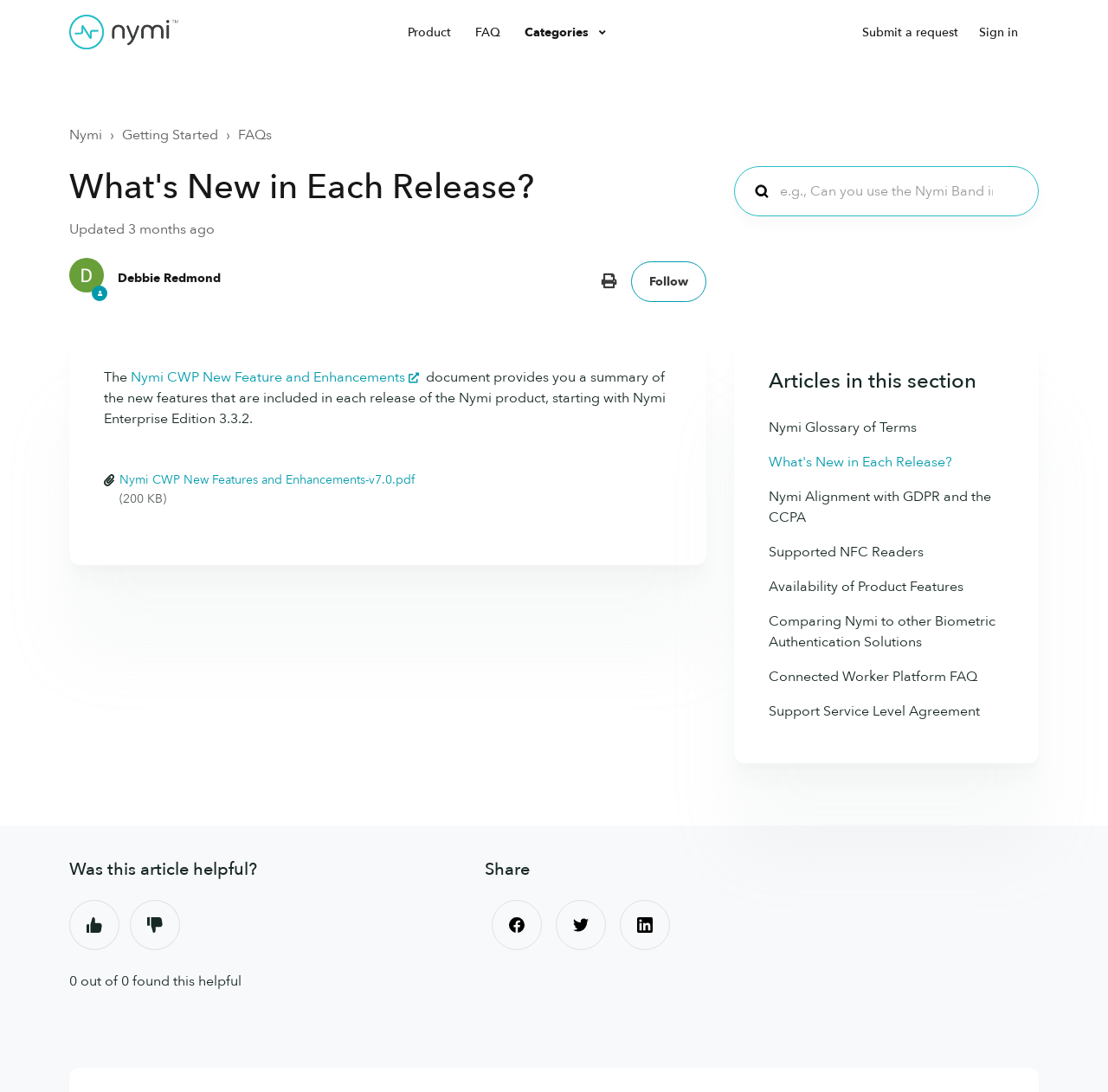What is the purpose of the Nymi CWP New Feature and Enhancements document?
Deliver a detailed and extensive answer to the question.

I found the answer by reading the static text at the top of the webpage, which says 'The Nymi CWP New Feature and Enhancements document provides you a summary of the new features that are included in each release of the Nymi product...'. This text clearly states the purpose of the document.